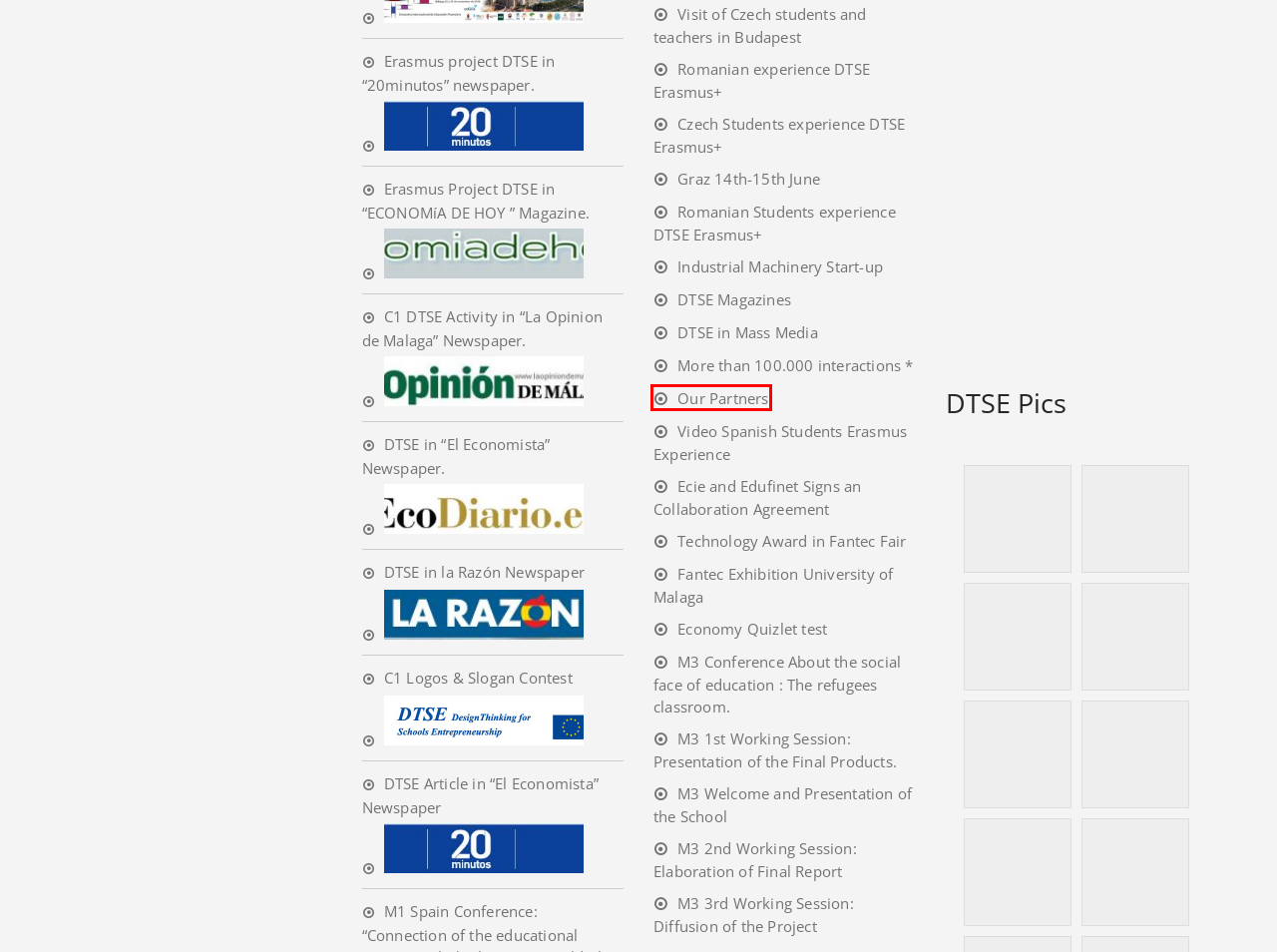You have a screenshot of a webpage with a red bounding box around an element. Choose the best matching webpage description that would appear after clicking the highlighted element. Here are the candidates:
A. M3 1st Working Session: Presentation of the Final Products. – Designthinking
B. C1 DTSE Activity in “La Opinion de Malaga” Newspaper. – Designthinking
C. Ecie and Edufinet Signs an Collaboration Agreement – Designthinking
D. Technology Award in Fantec Fair – Designthinking
E. DTSE in la Razón Newspaper – Designthinking
F. Graz 14th-15th June – Designthinking
G. Our Partners – Designthinking
H. Erasmus Project DTSE in “ECONOMíA DE HOY ” Magazine. – Designthinking

G